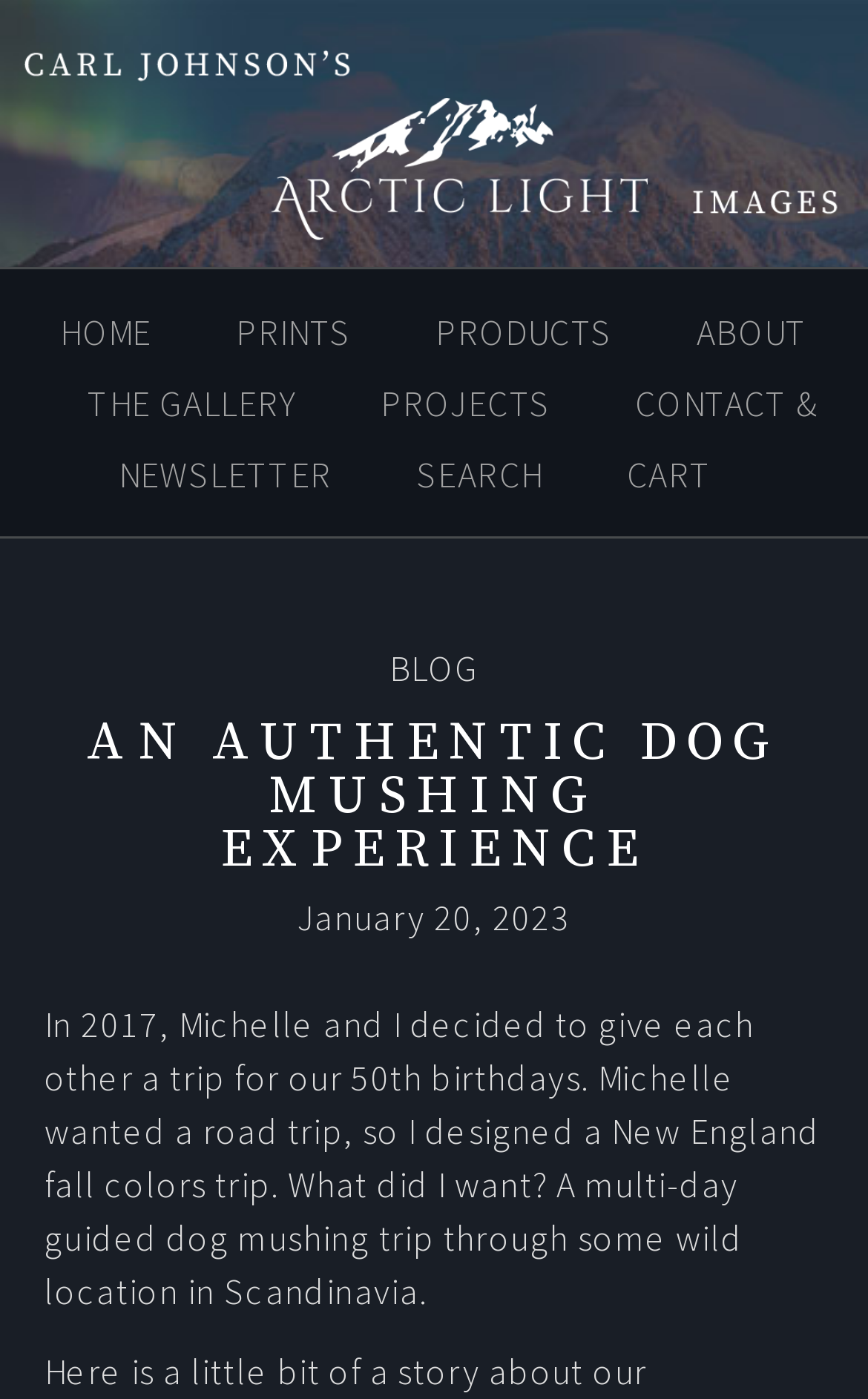With reference to the image, please provide a detailed answer to the following question: What is the photographer's name?

The photographer's name is obtained from the top-left corner of the webpage, where it is written 'Carl Johnson Photography' as a link and an image.